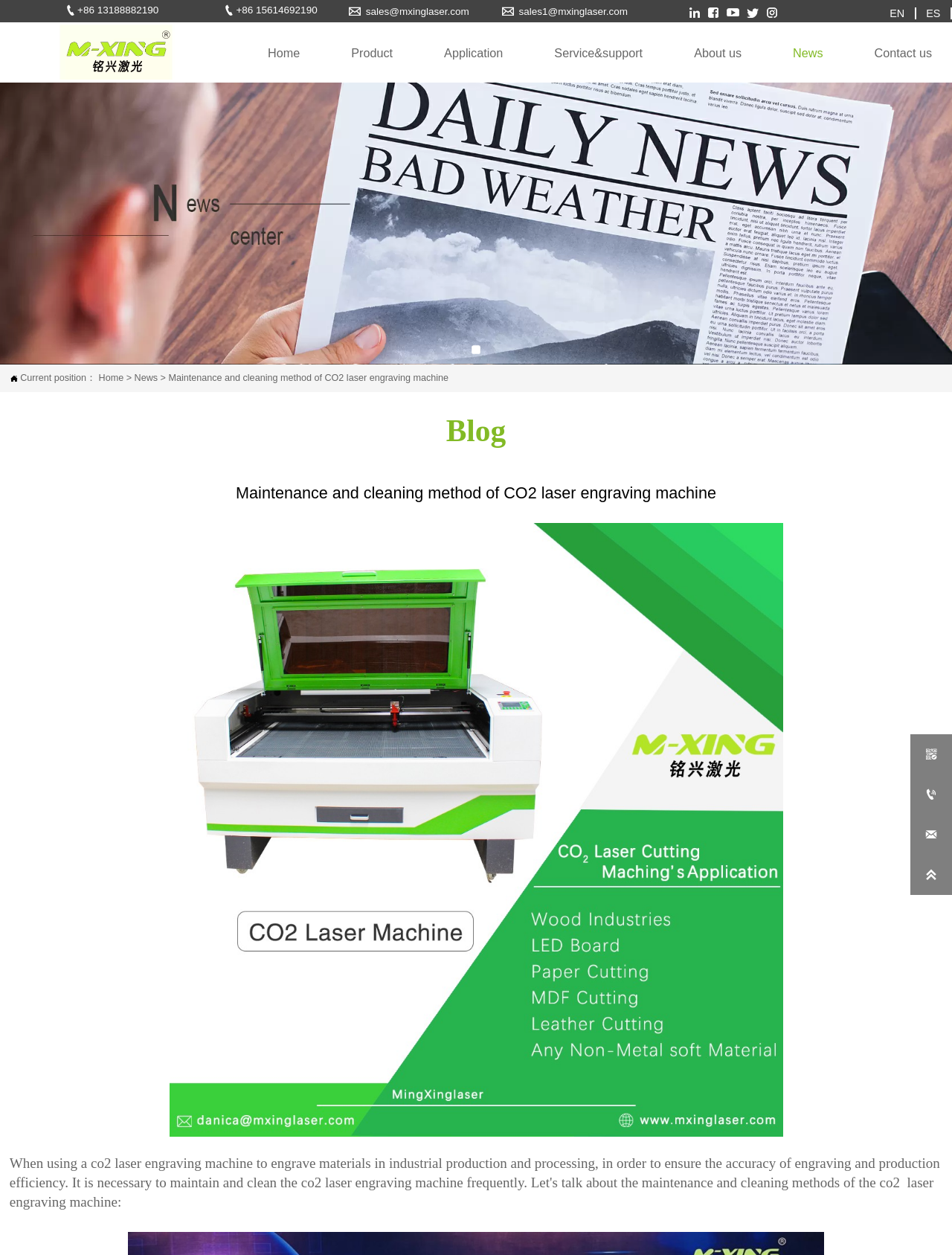Specify the bounding box coordinates of the area to click in order to execute this command: 'Click the phone number +86 13188882190'. The coordinates should consist of four float numbers ranging from 0 to 1, and should be formatted as [left, top, right, bottom].

[0.0, 0.003, 0.167, 0.014]